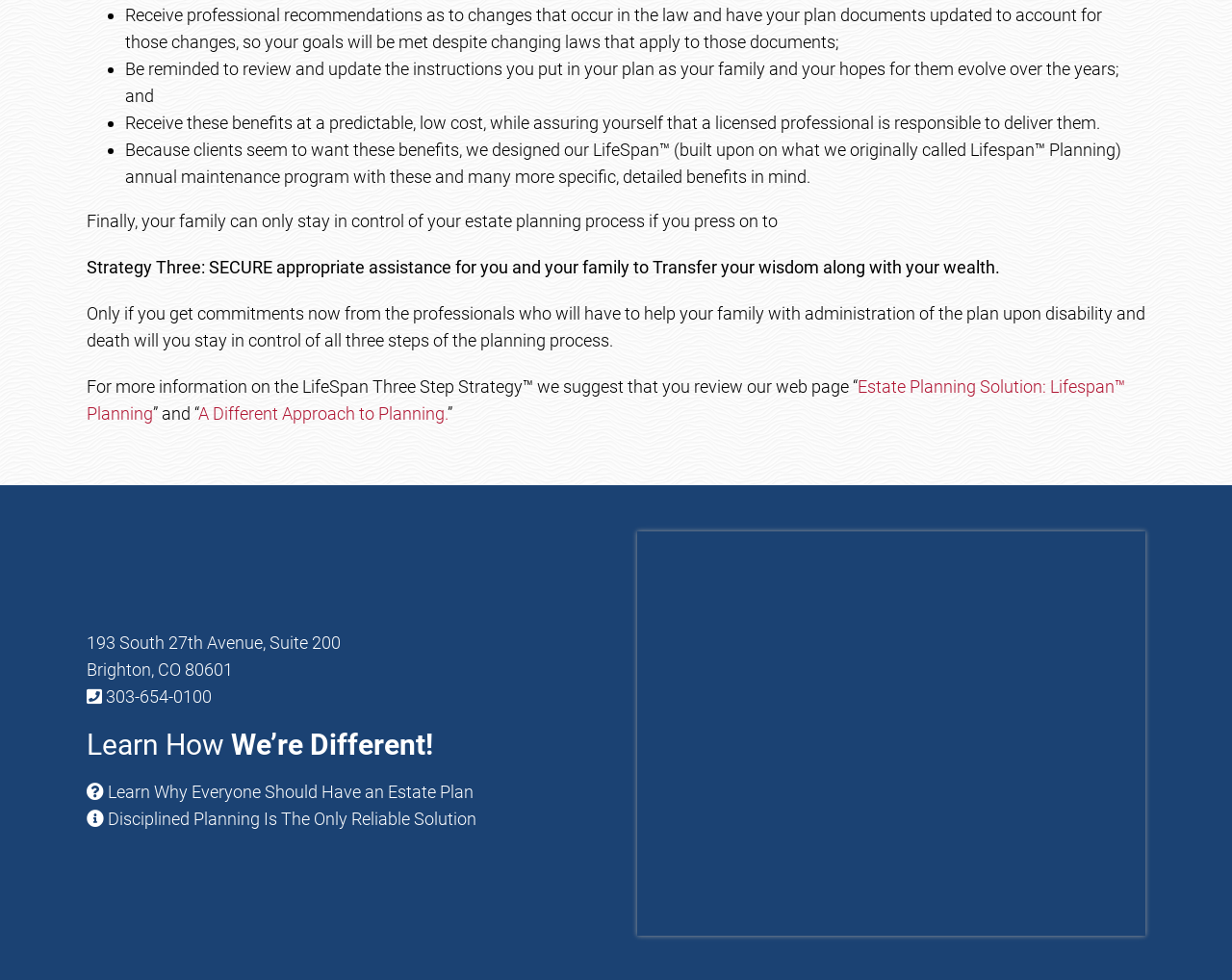What is the main benefit of the LifeSpan annual maintenance program? Please answer the question using a single word or phrase based on the image.

Receive professional recommendations